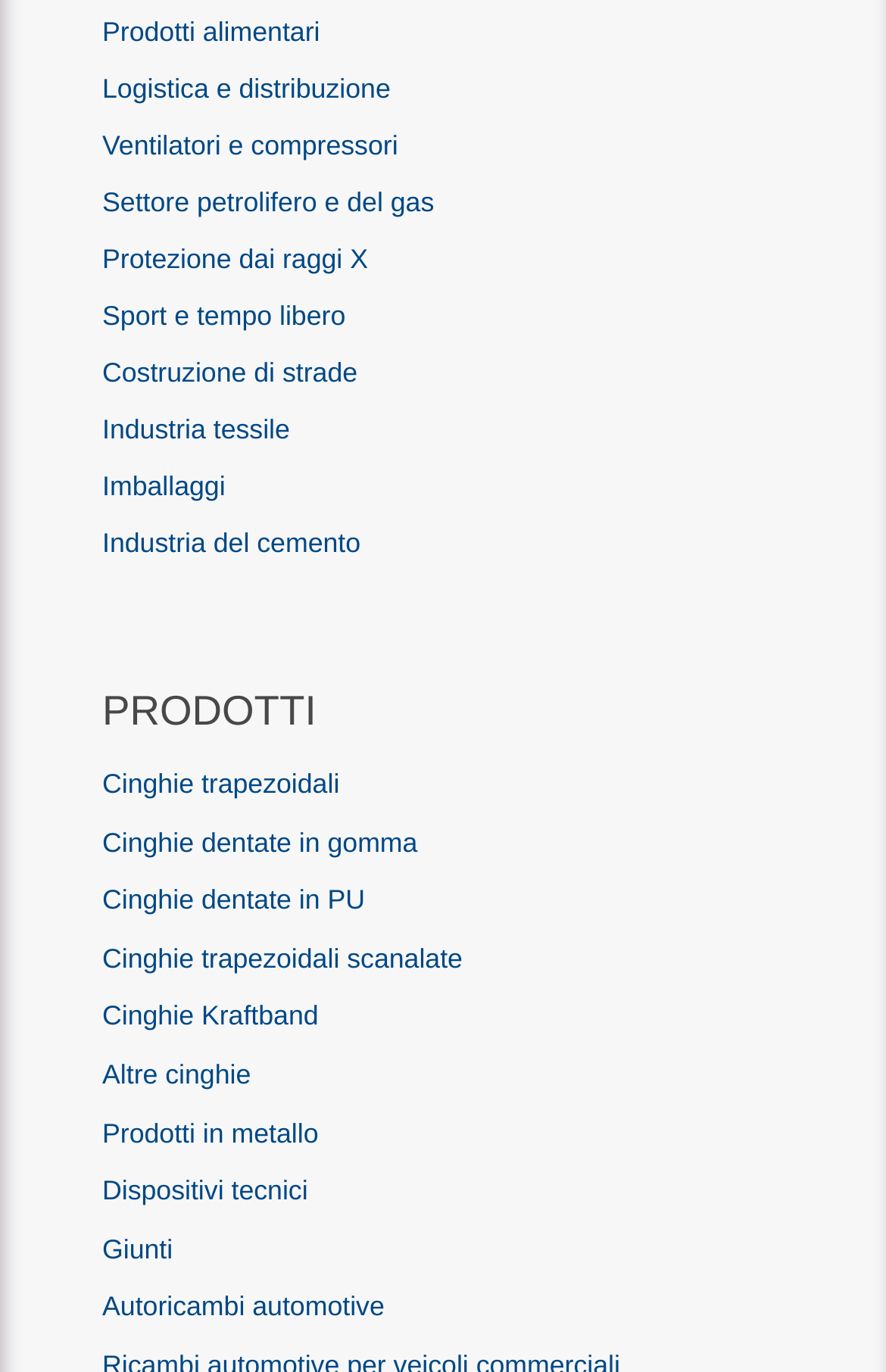Using the webpage screenshot and the element description Cinghie dentate in PU, determine the bounding box coordinates. Specify the coordinates in the format (top-left x, top-left y, bottom-right x, bottom-right y) with values ranging from 0 to 1.

[0.115, 0.644, 0.412, 0.668]